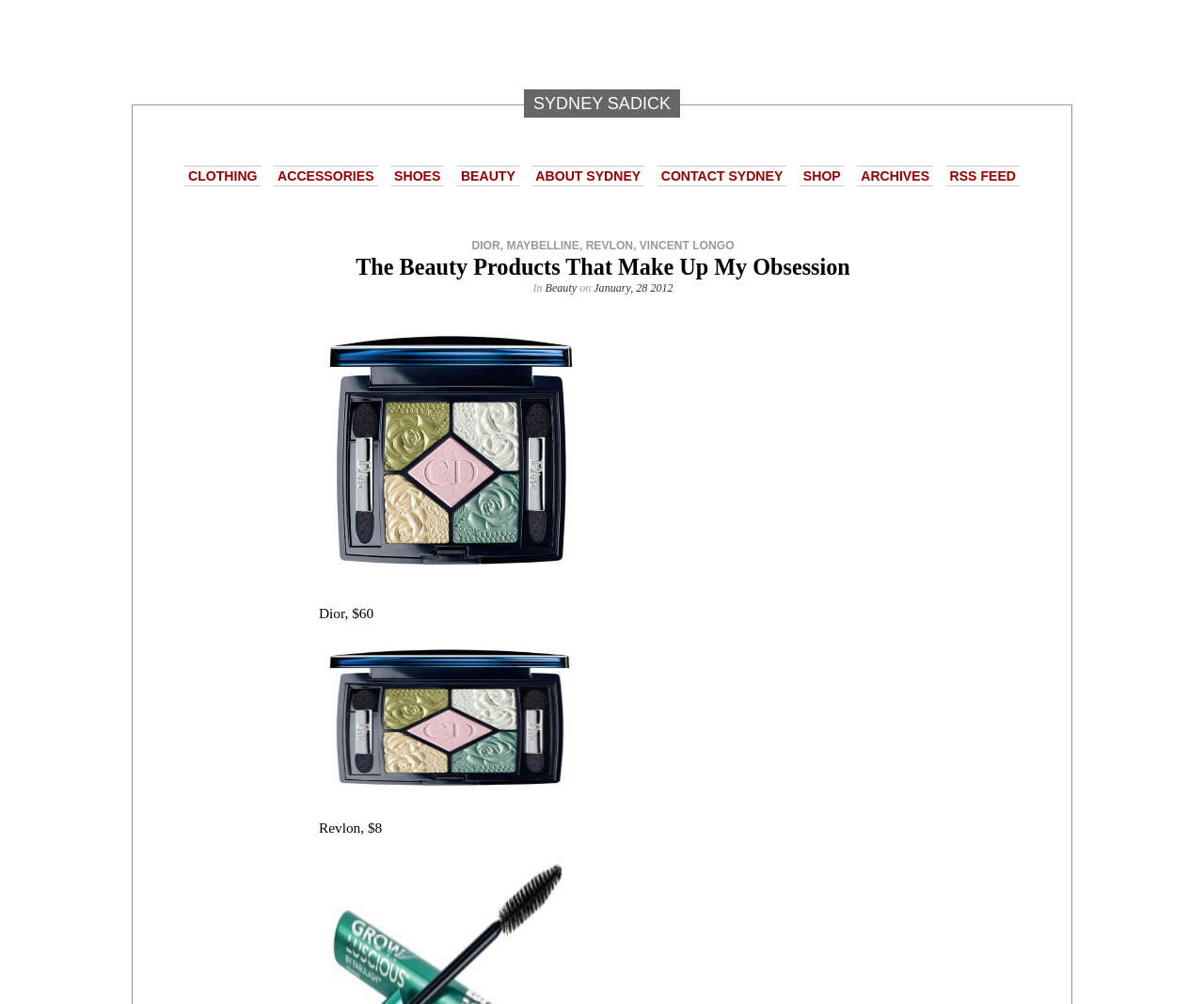Please provide the bounding box coordinates for the element that needs to be clicked to perform the instruction: "Visit the 'SYDNEY SADICK' homepage". The coordinates must consist of four float numbers between 0 and 1, formatted as [left, top, right, bottom].

[0.435, 0.097, 0.565, 0.112]